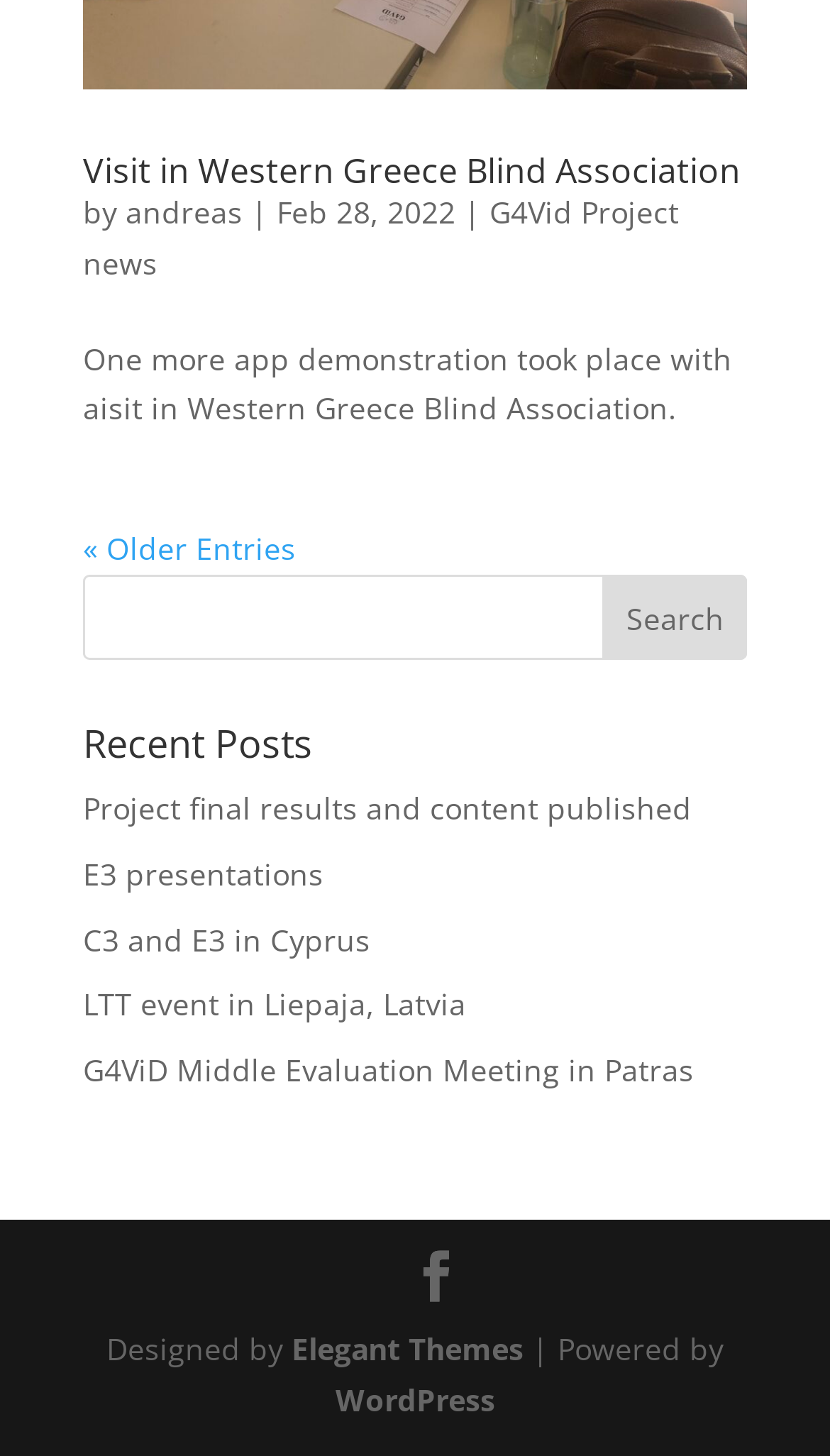Please find the bounding box coordinates (top-left x, top-left y, bottom-right x, bottom-right y) in the screenshot for the UI element described as follows: C3 and E3 in Cyprus

[0.1, 0.631, 0.446, 0.659]